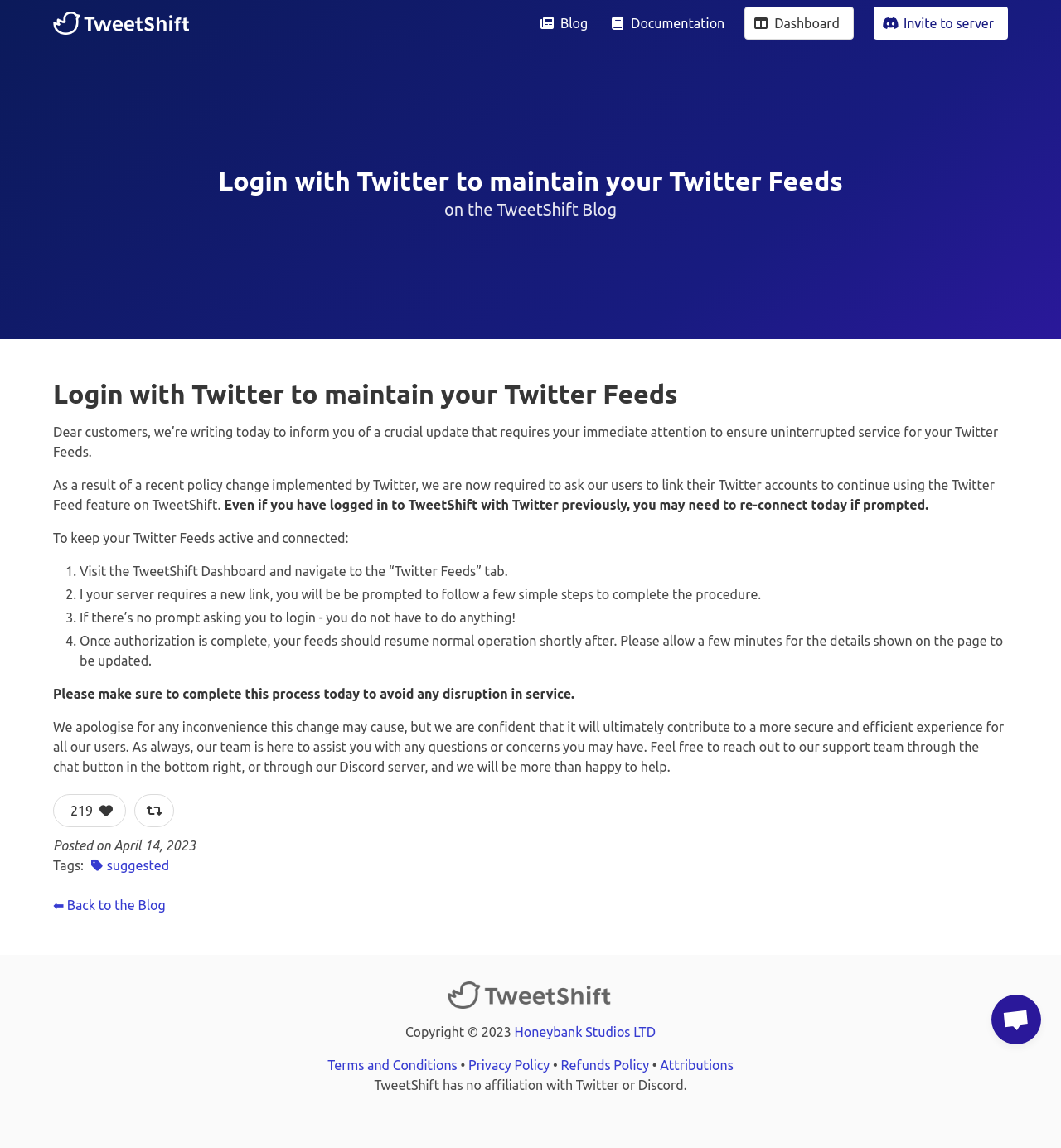Find and indicate the bounding box coordinates of the region you should select to follow the given instruction: "Visit the 'TweetShift Blog'".

[0.468, 0.174, 0.581, 0.191]